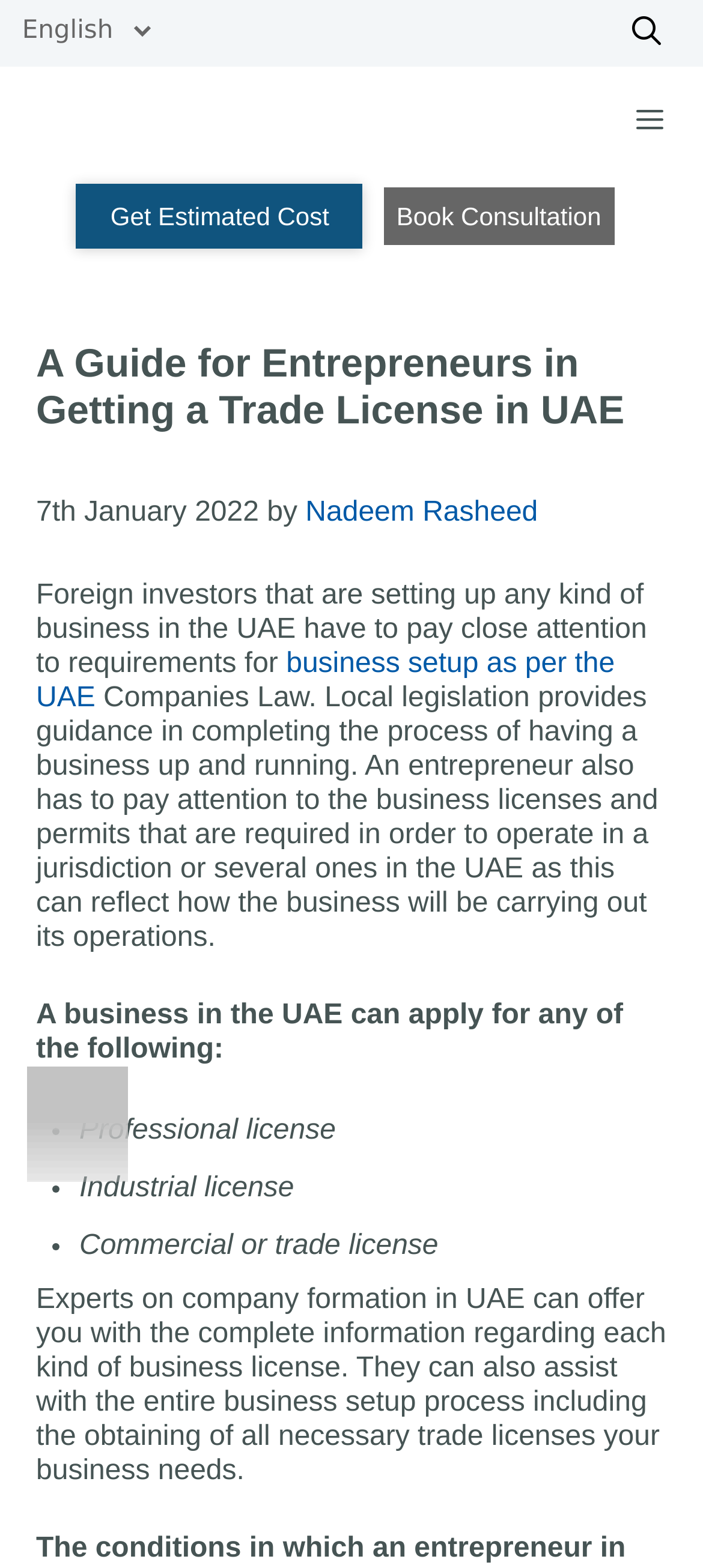Using the format (top-left x, top-left y, bottom-right x, bottom-right y), provide the bounding box coordinates for the described UI element. All values should be floating point numbers between 0 and 1: Nadeem Rasheed

[0.434, 0.318, 0.765, 0.337]